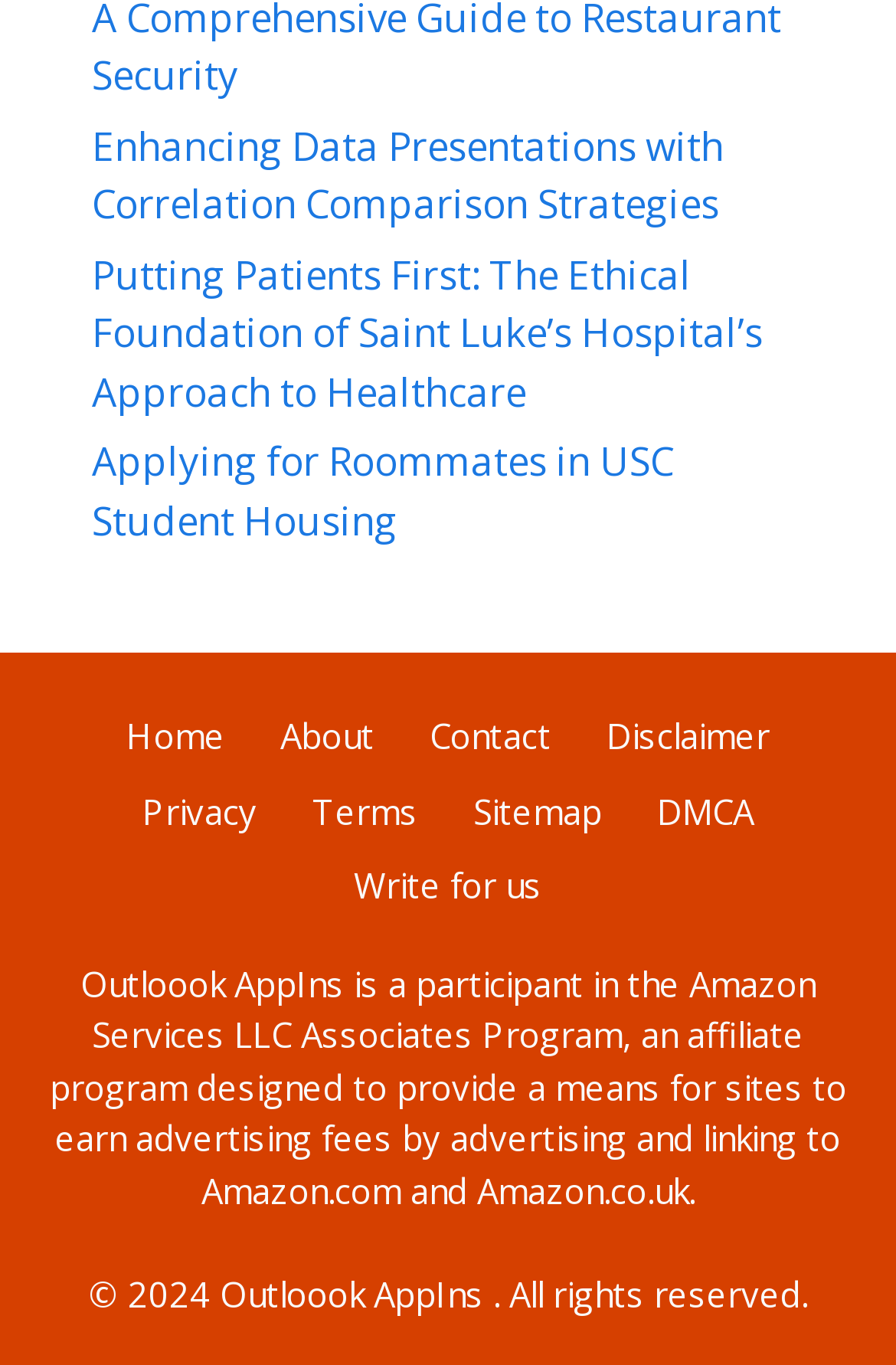Calculate the bounding box coordinates for the UI element based on the following description: "Write for us". Ensure the coordinates are four float numbers between 0 and 1, i.e., [left, top, right, bottom].

[0.395, 0.632, 0.605, 0.665]